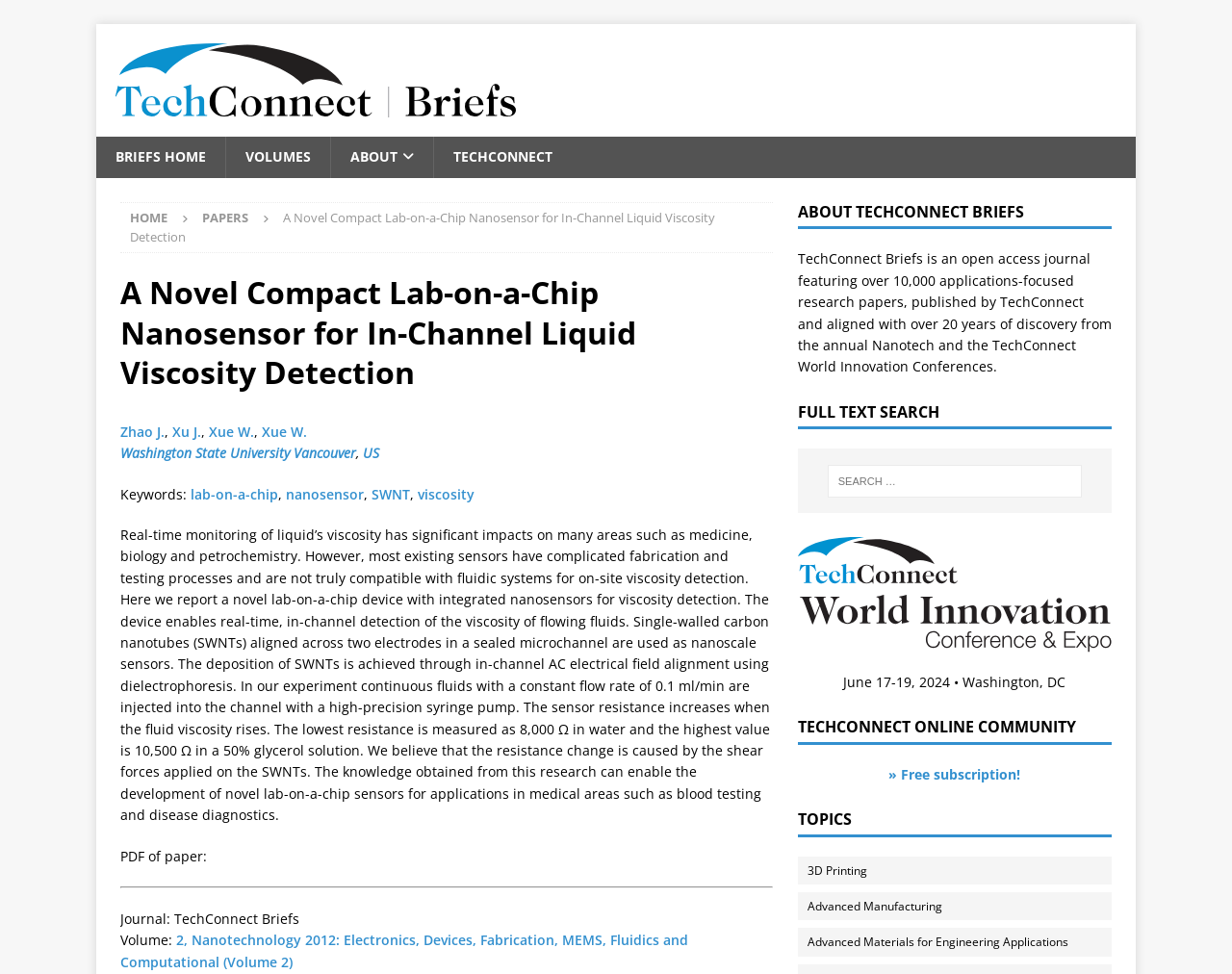What is the journal name of the research paper?
Examine the image closely and answer the question with as much detail as possible.

I found the journal name of the research paper by looking at the StaticText element with ID 240, which contains the text 'Journal: TechConnect Briefs'.